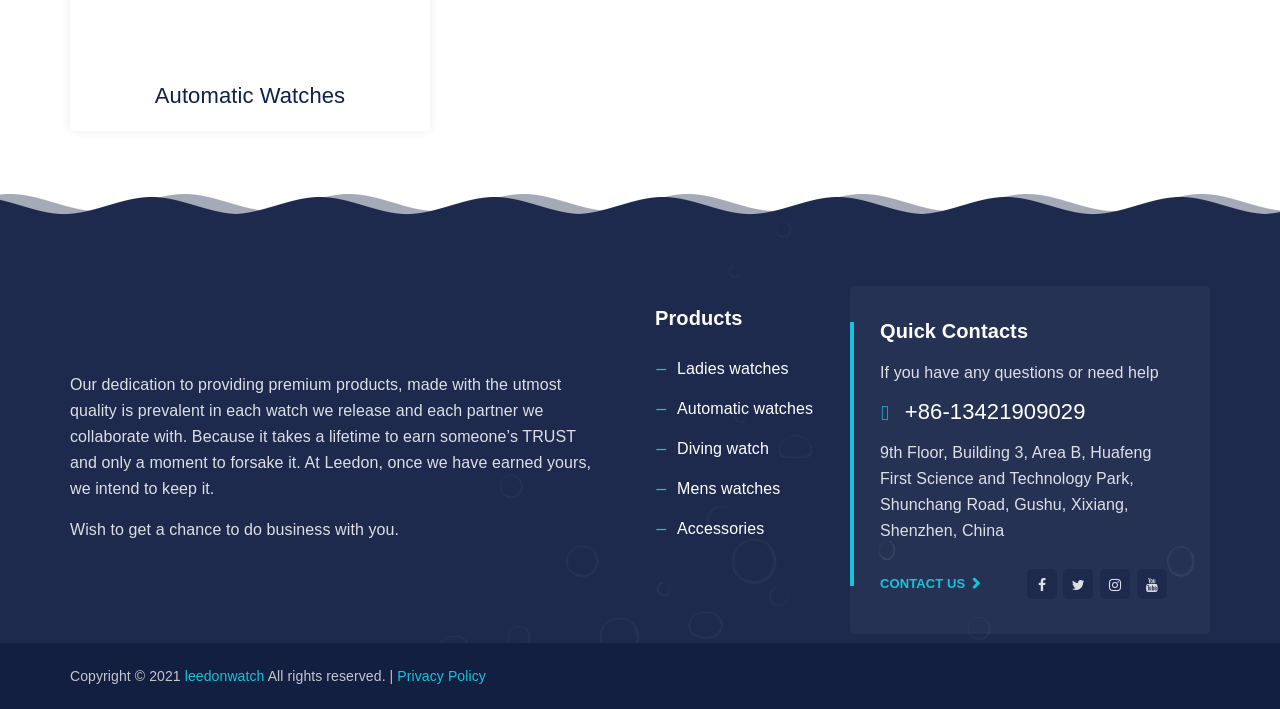Determine the bounding box coordinates for the HTML element described here: "Mens watches".

[0.512, 0.671, 0.61, 0.708]